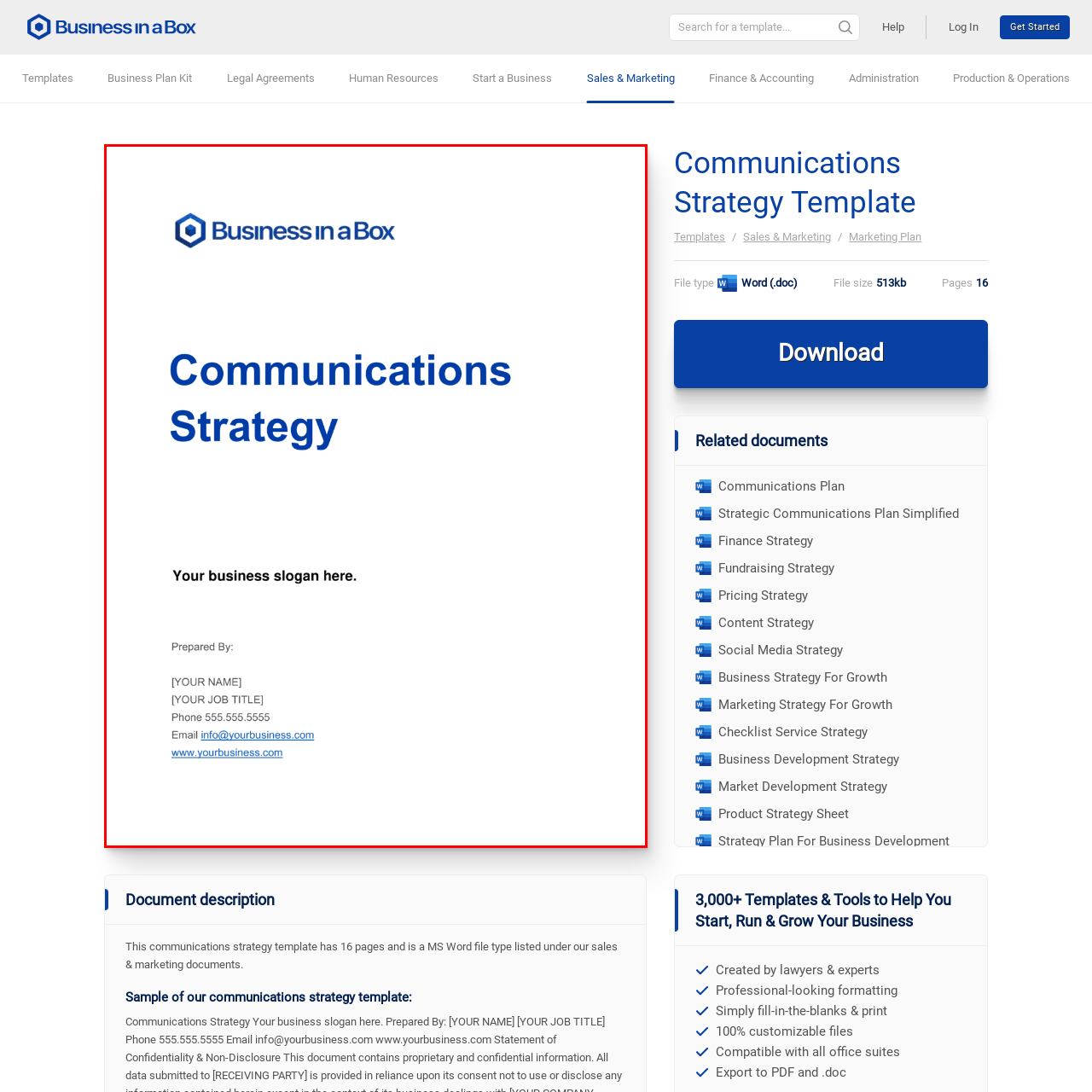What information can be included in the bottom section of the template?
Refer to the image enclosed in the red bounding box and answer the question thoroughly.

The bottom section of the template includes prepared fields for user details, such as name, job title, contact number, email address, and website, facilitating easy customization for various business needs.